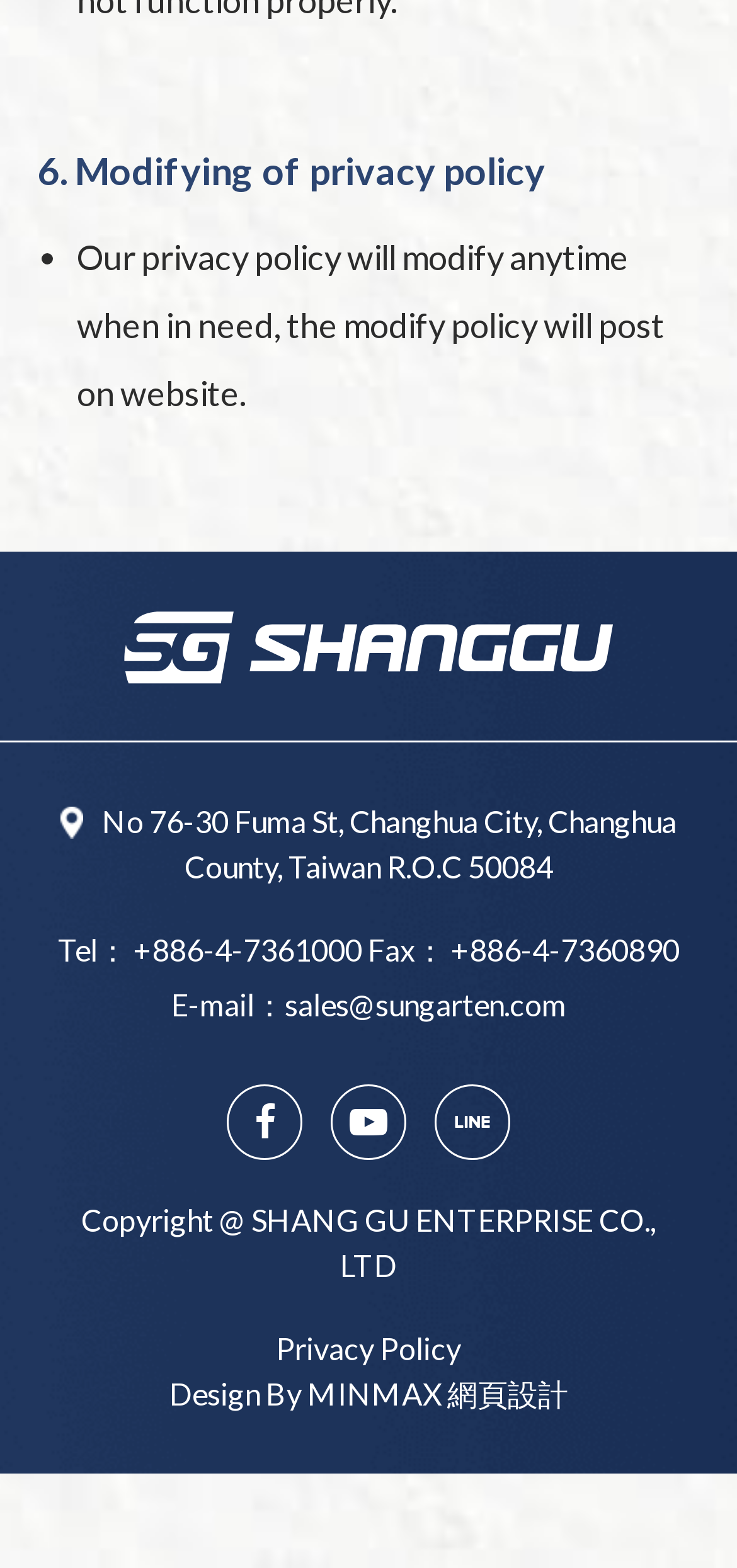Given the element description "Privacy Policy" in the screenshot, predict the bounding box coordinates of that UI element.

[0.077, 0.846, 0.923, 0.875]